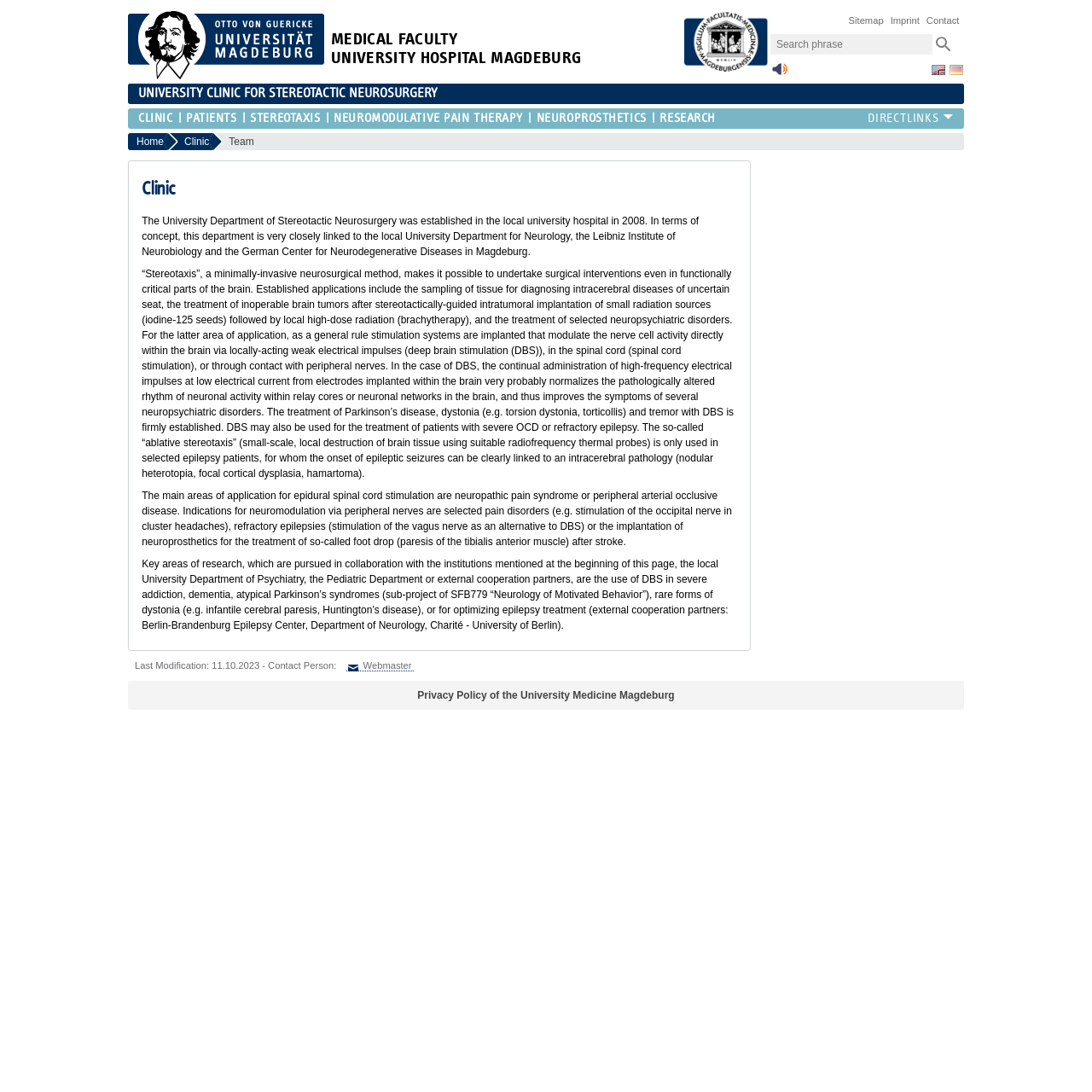Please specify the bounding box coordinates of the clickable section necessary to execute the following command: "Search for a phrase".

[0.705, 0.031, 0.854, 0.05]